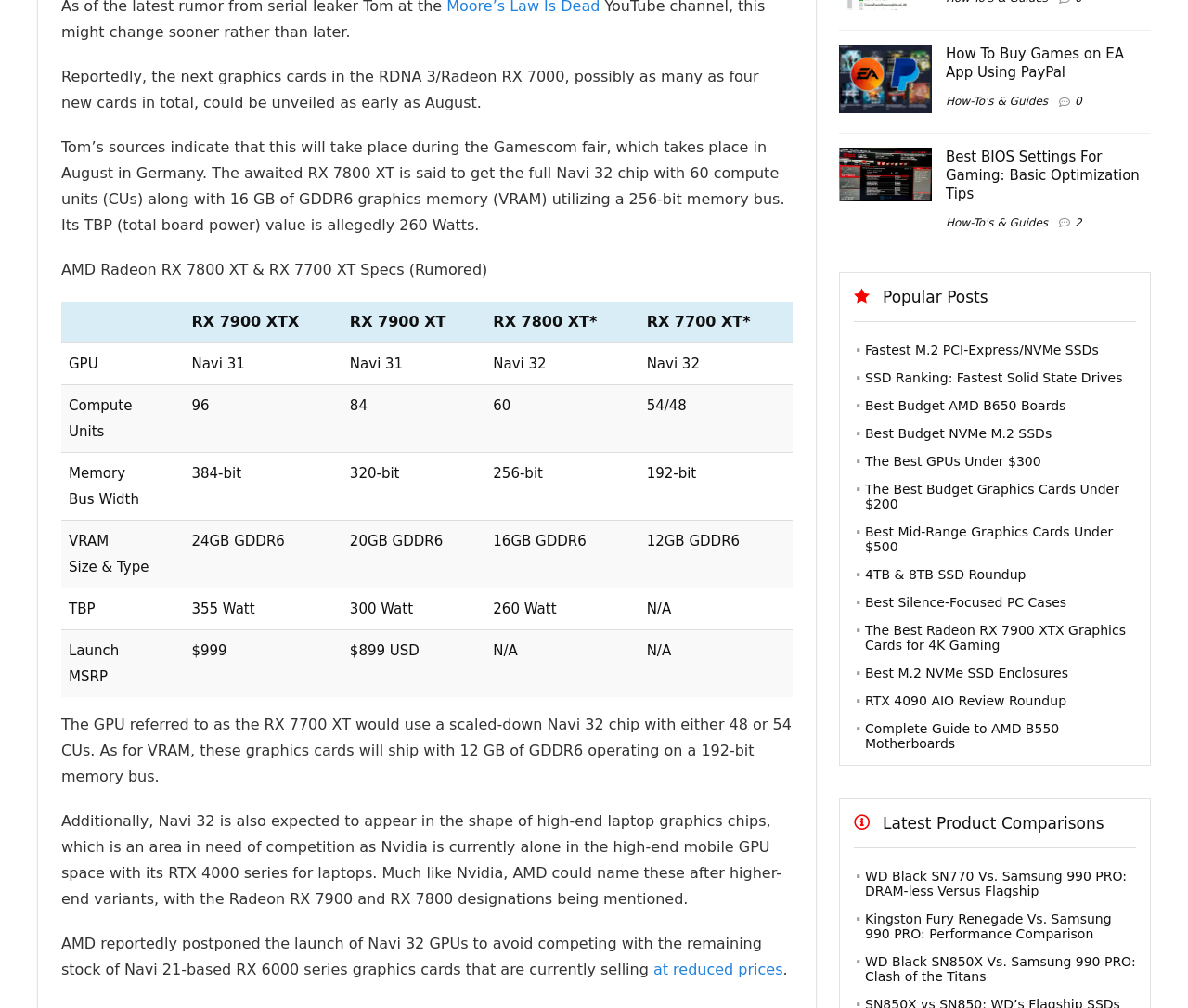Extract the bounding box coordinates of the UI element described: "Best Budget NVMe M.2 SSDs". Provide the coordinates in the format [left, top, right, bottom] with values ranging from 0 to 1.

[0.728, 0.423, 0.885, 0.438]